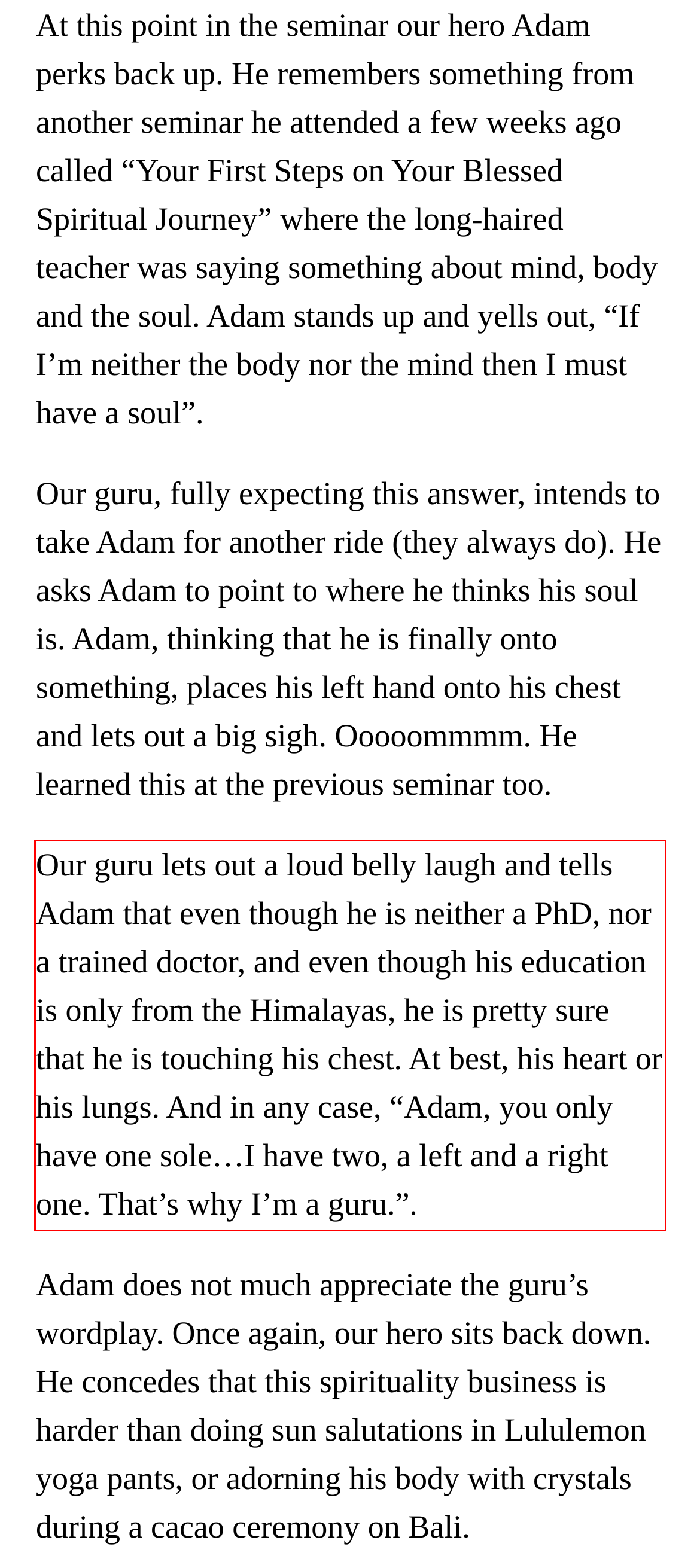You have a screenshot of a webpage where a UI element is enclosed in a red rectangle. Perform OCR to capture the text inside this red rectangle.

Our guru lets out a loud belly laugh and tells Adam that even though he is neither a PhD, nor a trained doctor, and even though his education is only from the Himalayas, he is pretty sure that he is touching his chest. At best, his heart or his lungs. And in any case, “Adam, you only have one sole…I have two, a left and a right one. That’s why I’m a guru.”.